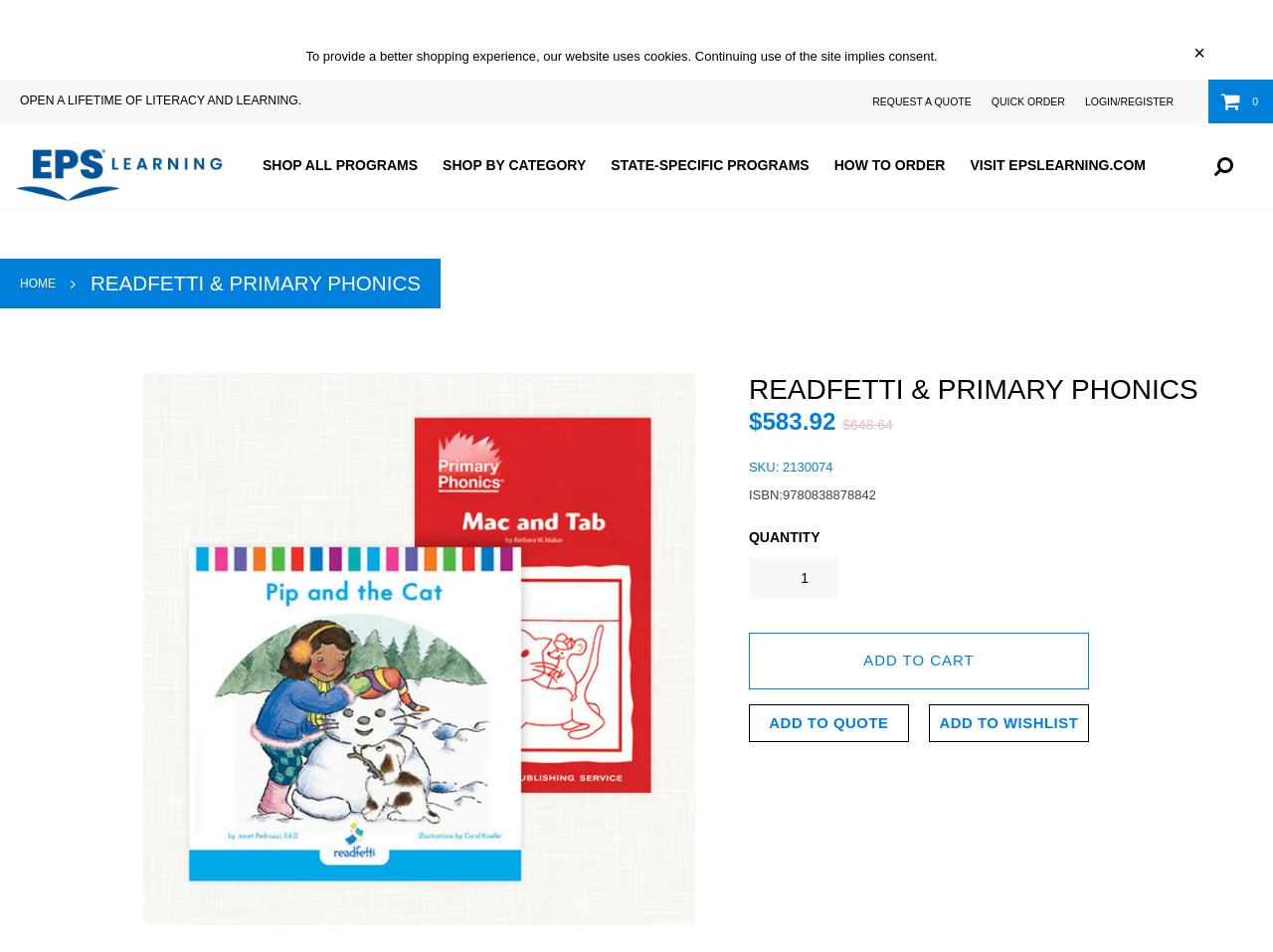Please locate the bounding box coordinates of the region I need to click to follow this instruction: "Quick order".

[0.771, 0.083, 0.844, 0.129]